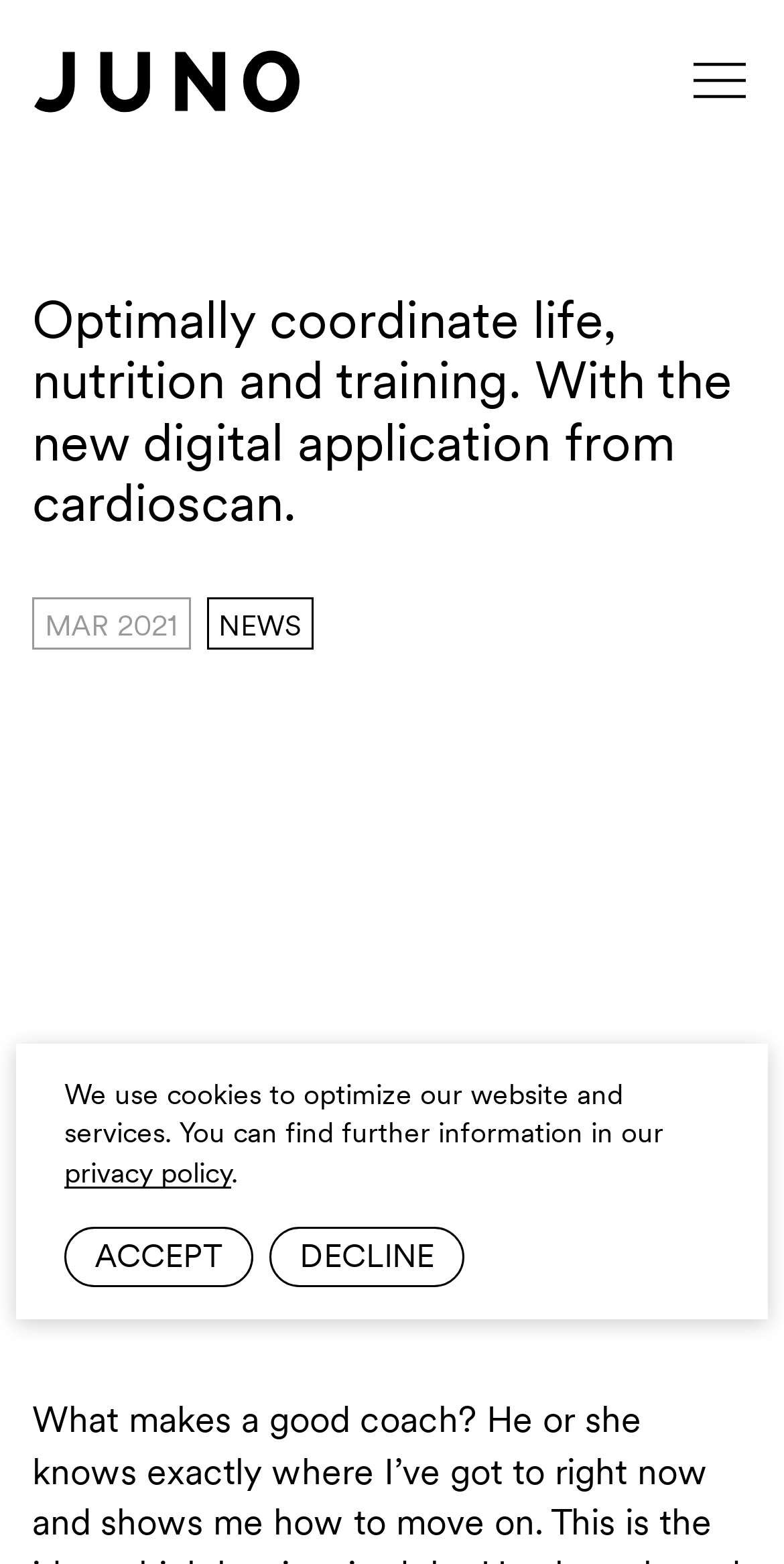Detail the features and information presented on the webpage.

The webpage is about the Cardioscan Viocoach-App, an idea from JUNO Branding and Design Agency Hamburg. At the top of the page, there is a navigation menu with a link to the JUNO Homepage and a button to expand or collapse the menu. Below the navigation menu, there is a heading that reads "Cardioscan Viocoach-App". 

To the right of the heading, there is a paragraph of text that describes the app, stating that it optimally coordinates life, nutrition, and training. Below this text, there is a time element showing the date "MAR 2021". Next to the time element, there is a link to "NEWS". 

The main content of the page is accompanied by a large figure or image that takes up most of the page's width. At the bottom of the page, there is a cookie policy notification with a static text that reads "We use cookies to optimize our website and services." This notification also includes a link to the privacy policy and two buttons, "ACCEPT" and "DECLINE", to manage cookie preferences.